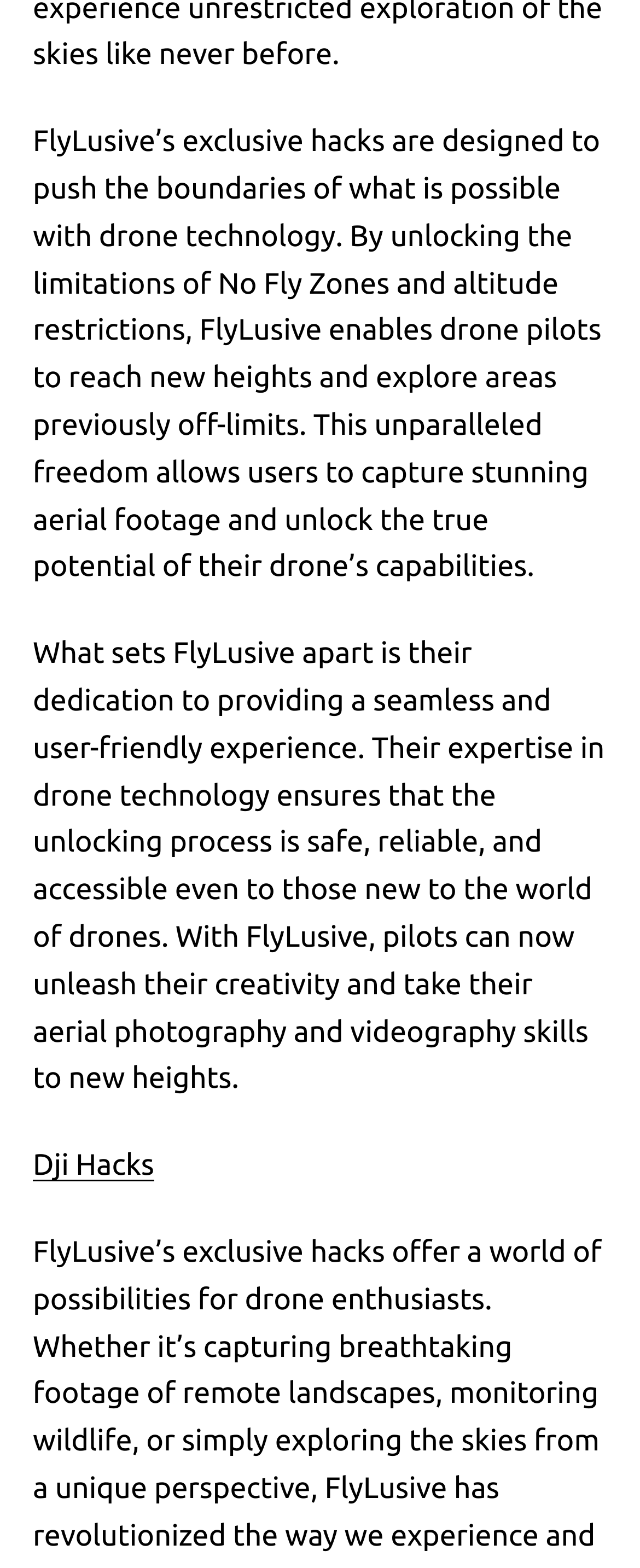For the following element description, predict the bounding box coordinates in the format (top-left x, top-left y, bottom-right x, bottom-right y). All values should be floating point numbers between 0 and 1. Description: Dji Hacks

[0.051, 0.733, 0.241, 0.754]